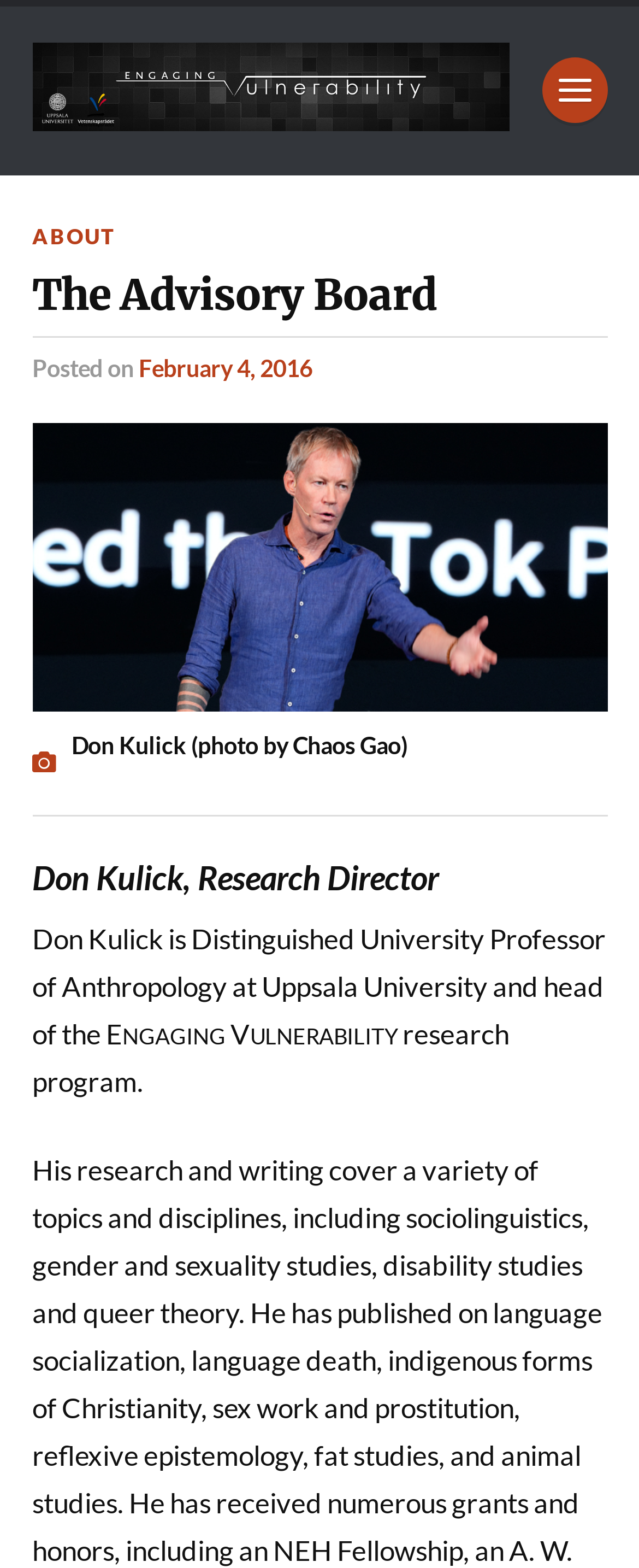Provide a short answer using a single word or phrase for the following question: 
When was the post about Don Kulick posted?

February 4, 2016